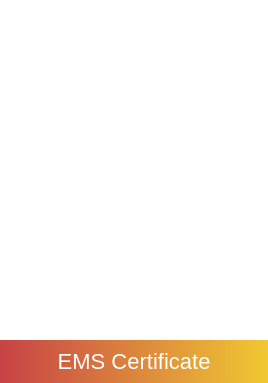Thoroughly describe what you see in the image.

The image displays the EMS Certificate from Kerui Group, a recognition that highlights their commitment to quality management and operational excellence. This certificate signifies compliance with the EMS standards, which are essential for ensuring environmental management systems. The certificate is framed with a gradient background, transitioning from a deep red to a warm yellow, drawing attention to the title "EMS Certificate" prominently displayed at the bottom. This visual representation reinforces Kerui Group’s dedication to maintaining high standards in their operations while promoting sustainable practices.